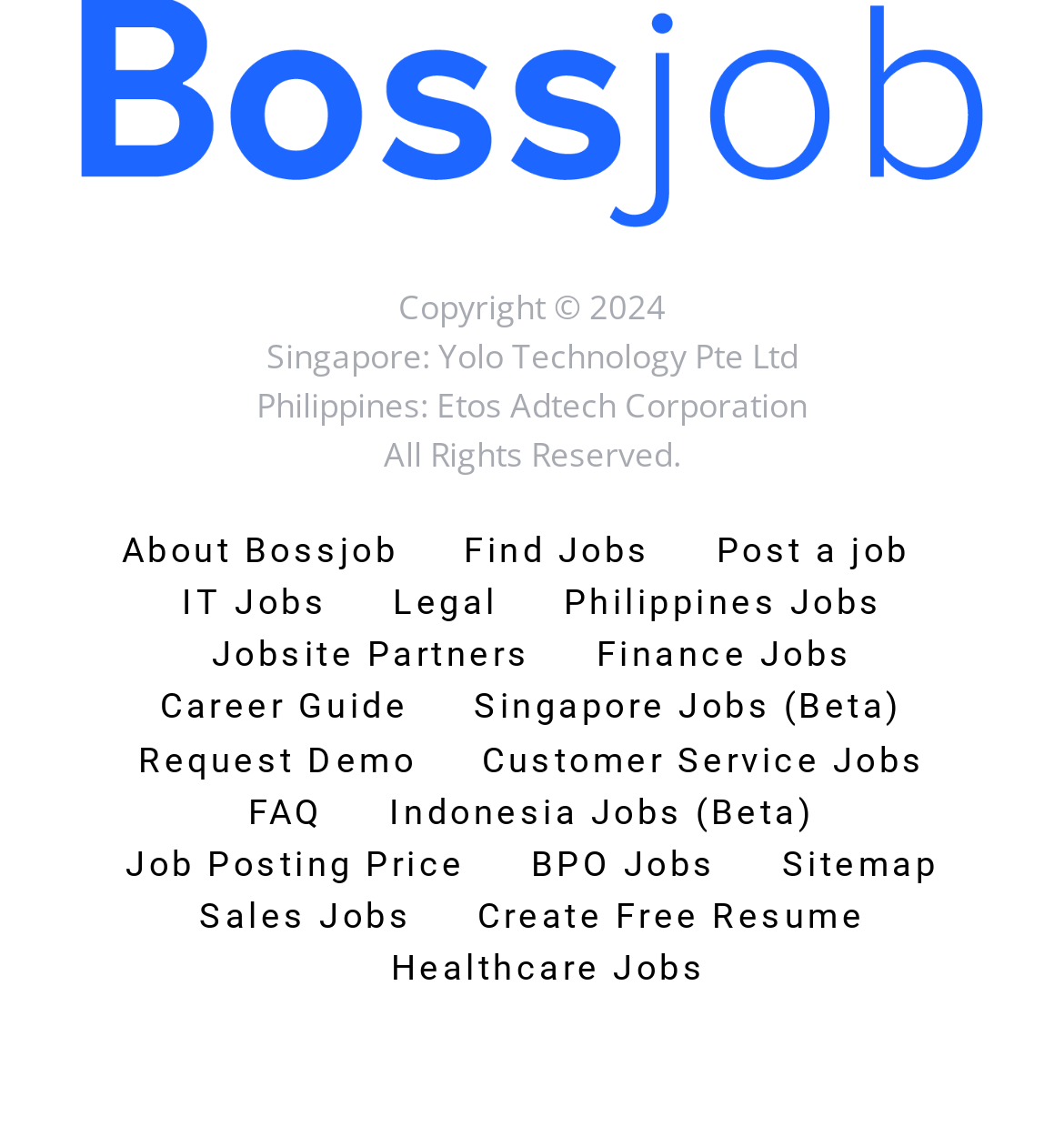With reference to the image, please provide a detailed answer to the following question: What is the 'Request Demo' link for?

The purpose of the 'Request Demo' link can be inferred from its text. The link is likely intended for users who want to request a demo of the website's services or features.